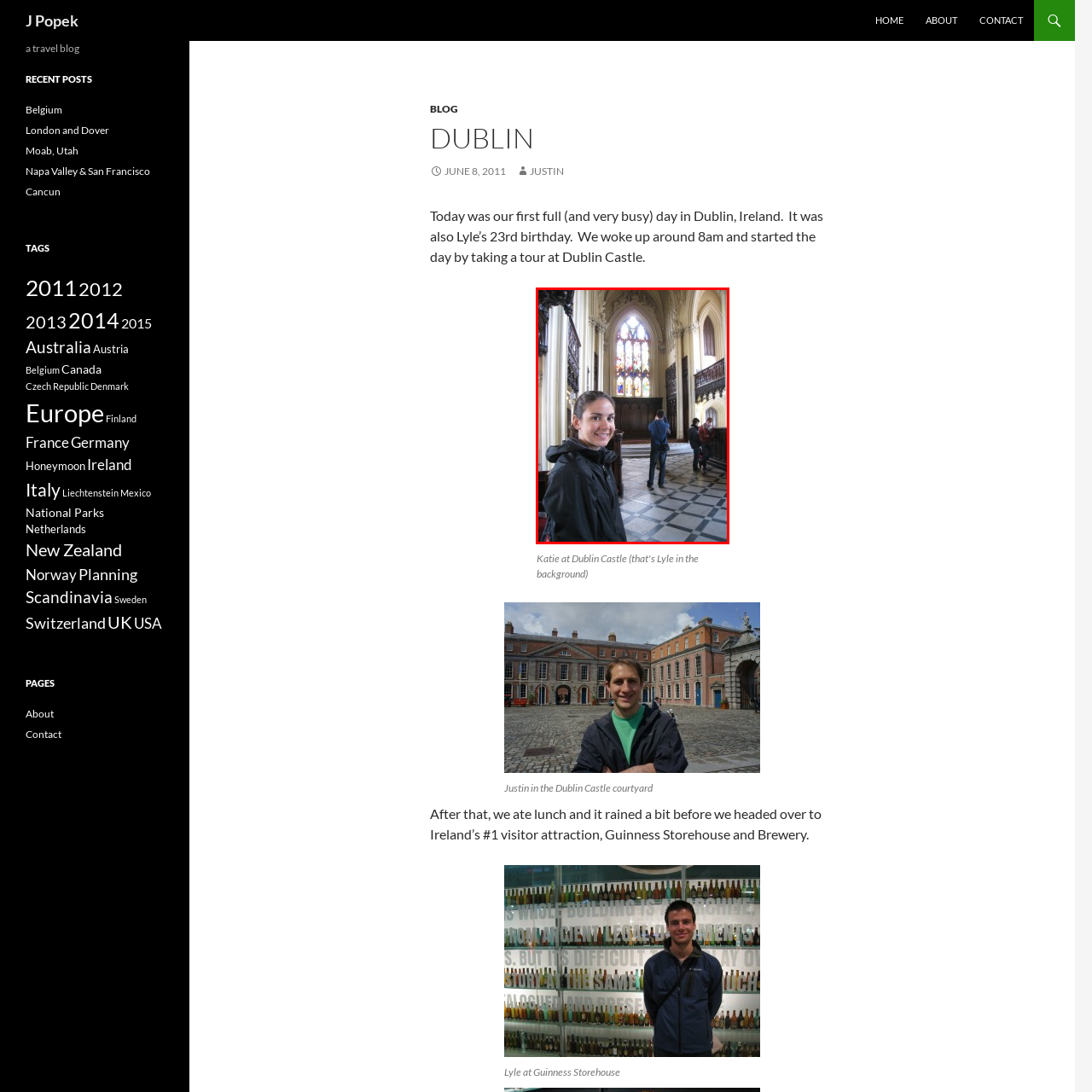Where is this cultural landmark likely located?
Look at the image within the red bounding box and respond with a single word or phrase.

Dublin